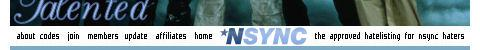Provide a thorough description of the image, including all visible elements.

The image features a stylized header for a website titled "Talented," which is themed around *NSYNC and caters to haters of the boy band. The design incorporates a blend of colors and fonts that highlight the *NSYNC logo, emphasizing its identity. Below the title, there are navigation options including links labeled "about," "join," "members," "update," "home," and "affiliates." The phrase "the approved hatelisting for NSYNC haters" further conveys the site's purpose, showcasing a unique twist where fans and detractors of *NSYNC can connect over their opinions. The overall layout reflects a playful yet critical homage to the band, inviting users into a community centered on shared sentiments.